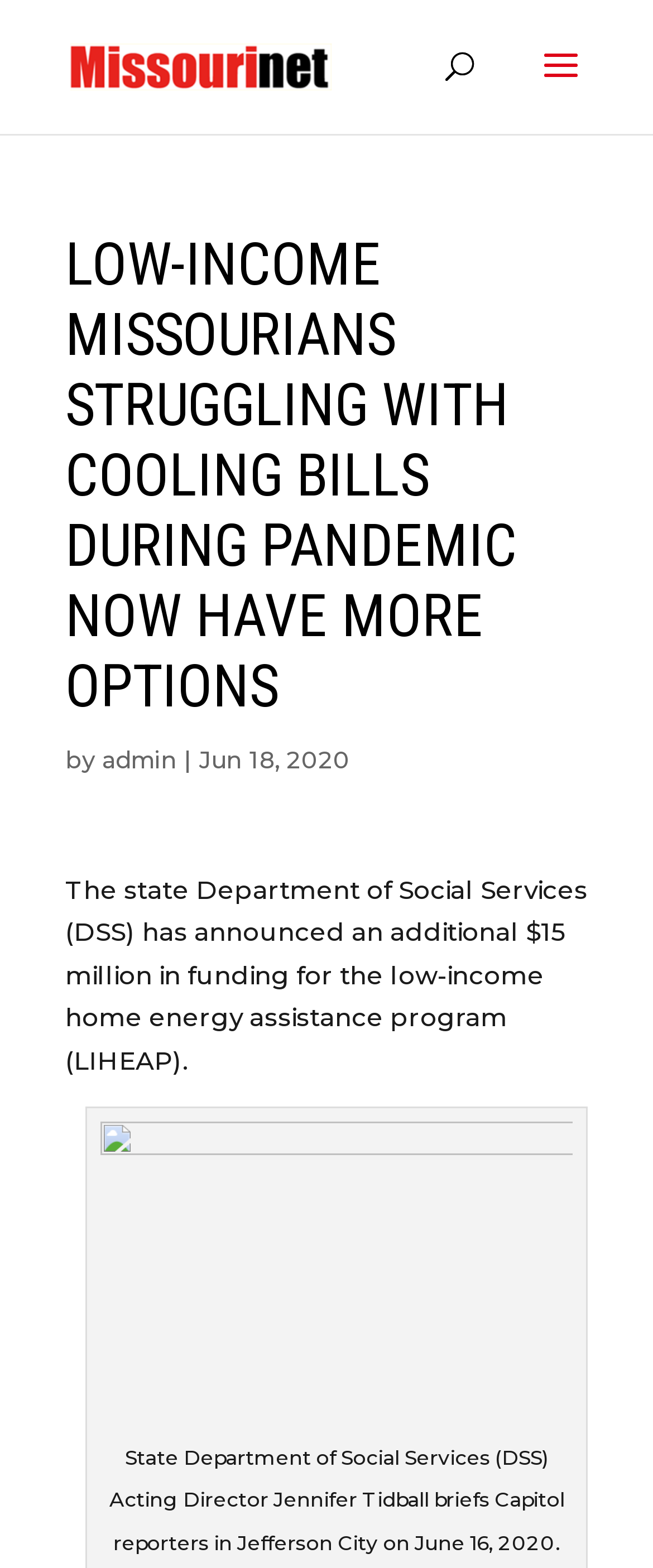Answer the question below using just one word or a short phrase: 
What is the name of the program receiving additional funding?

LIHEAP